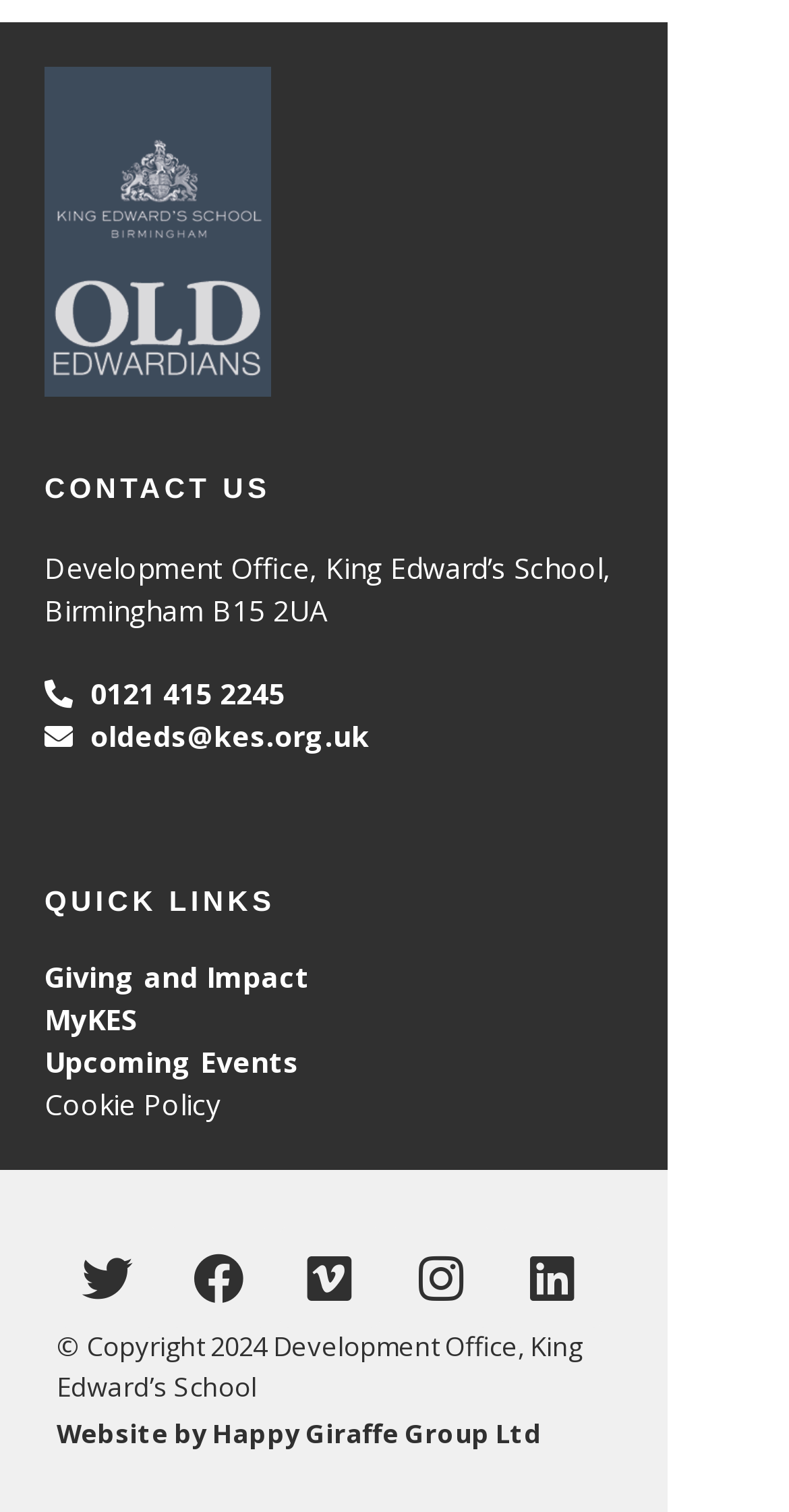Please determine the bounding box coordinates of the element's region to click for the following instruction: "Send an email to oldeds@kes.org.uk".

[0.056, 0.473, 0.79, 0.501]